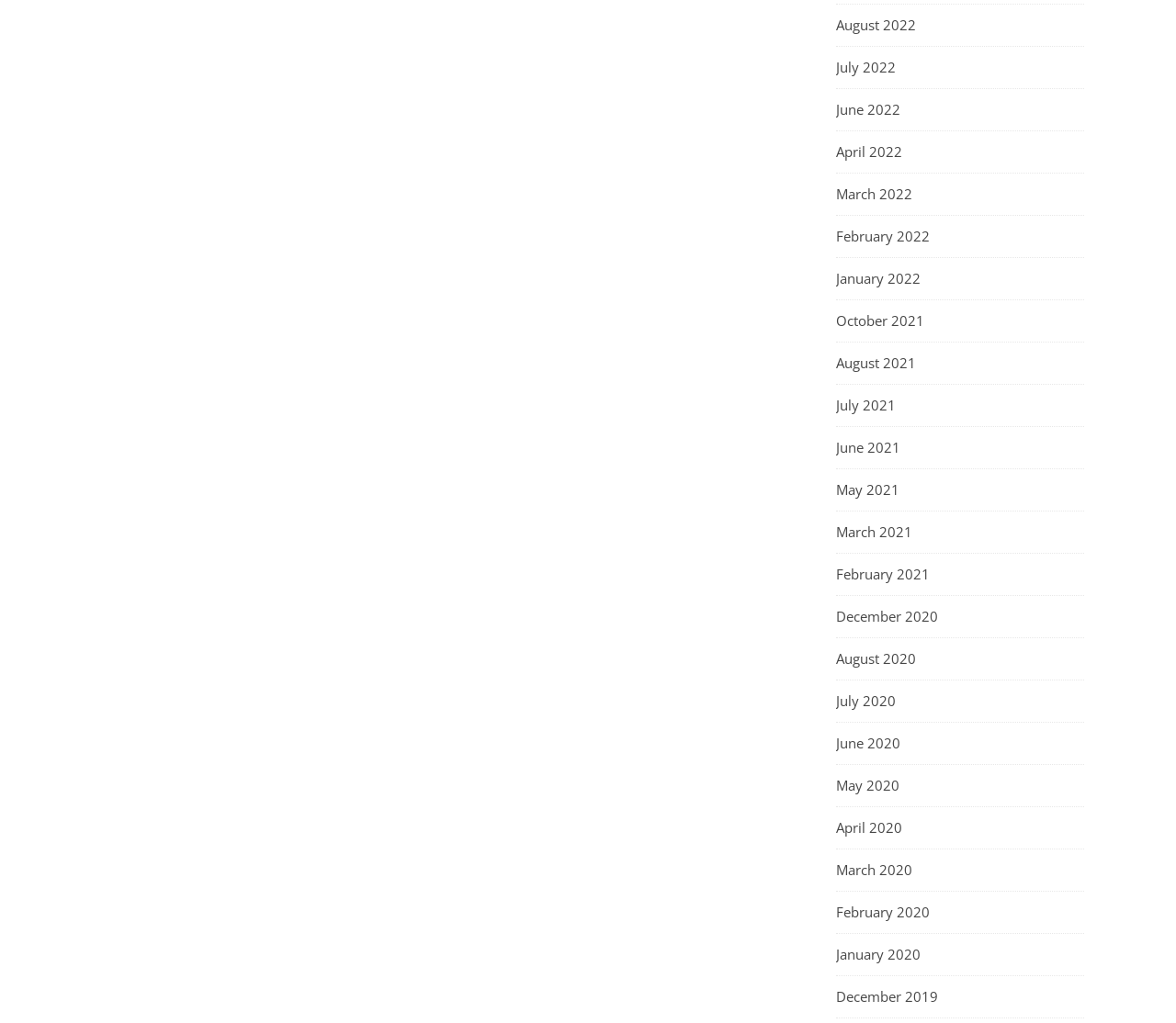Please provide a comprehensive answer to the question below using the information from the image: How many years are represented in the list of months?

By examining the list of links, I can see that there are three years represented: 2022, 2021, and 2020. Additionally, there is one month from 2019.